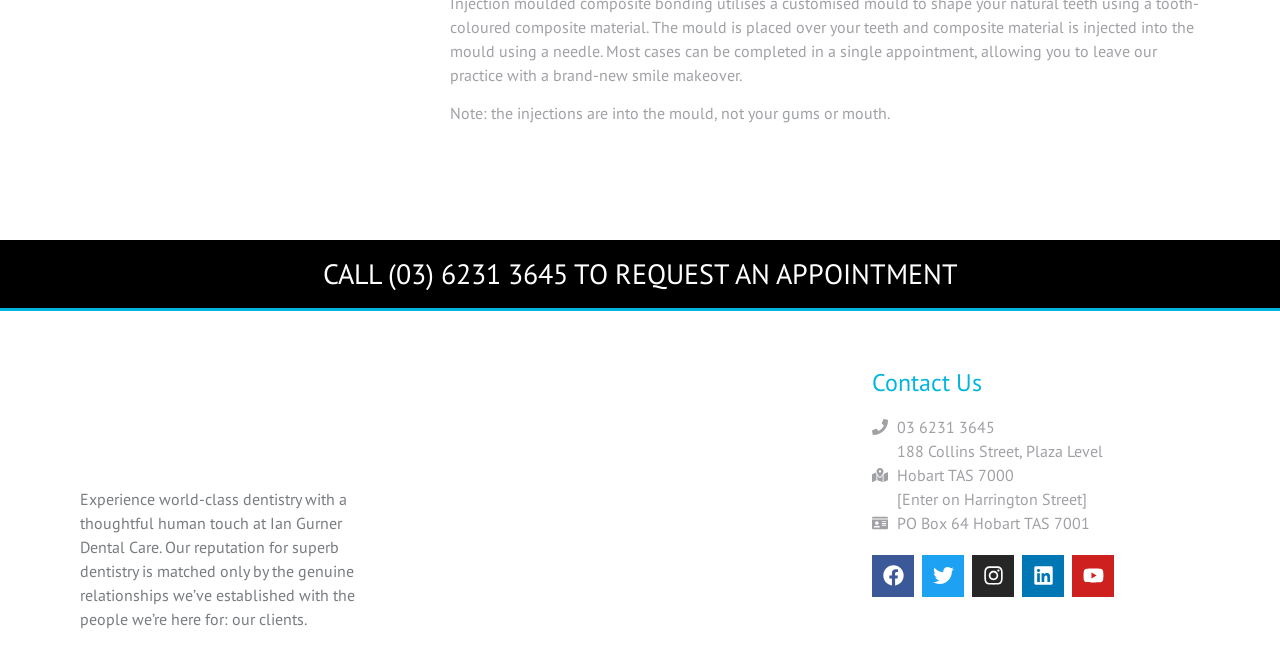What is the address of Ian Gurner Dental Care?
Provide a detailed and extensive answer to the question.

The address of Ian Gurner Dental Care can be found in the 'Contact Us' section, specifically in the StaticText element '188 Collins Street, Plaza Level'.